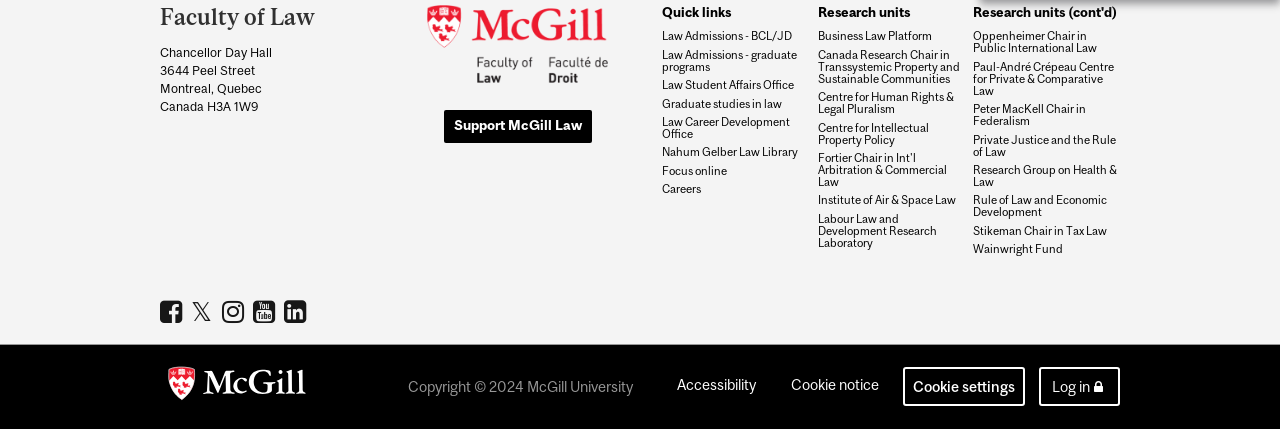Determine the bounding box coordinates of the UI element that matches the following description: "Centre for Intellectual Property Policy". The coordinates should be four float numbers between 0 and 1 in the format [left, top, right, bottom].

[0.639, 0.283, 0.753, 0.339]